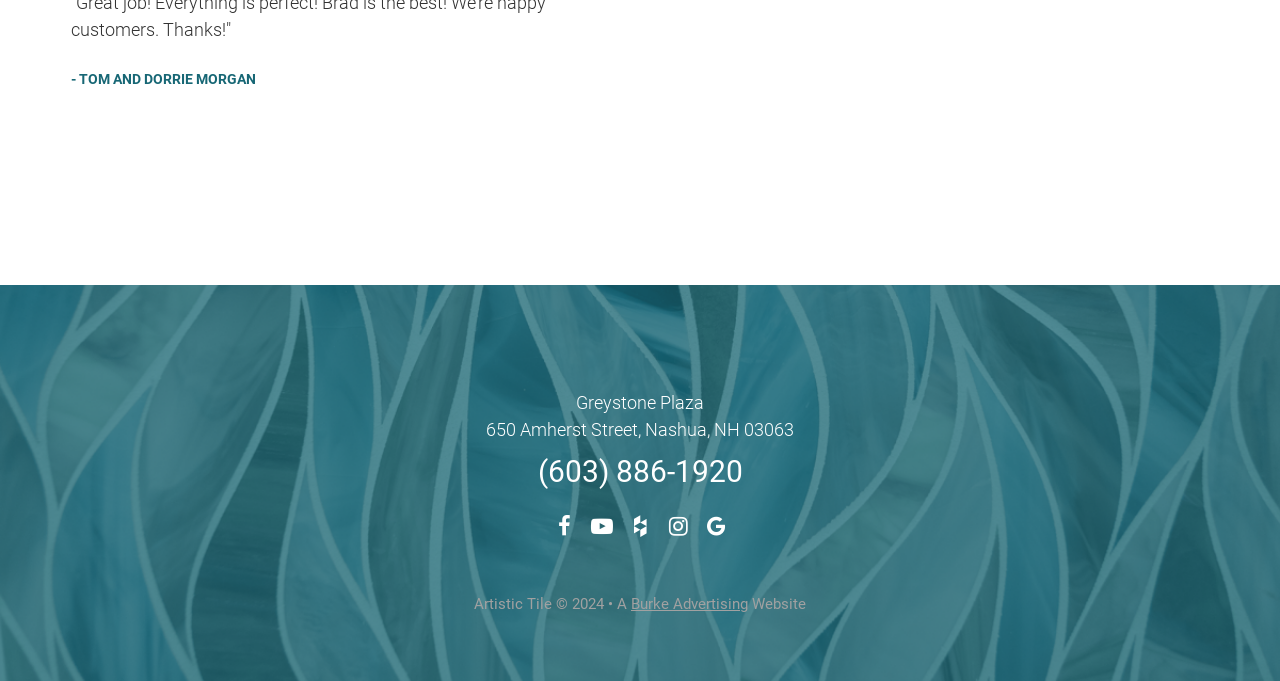What is the address?
Based on the image, provide a one-word or brief-phrase response.

650 Amherst Street, Nashua, NH 03063